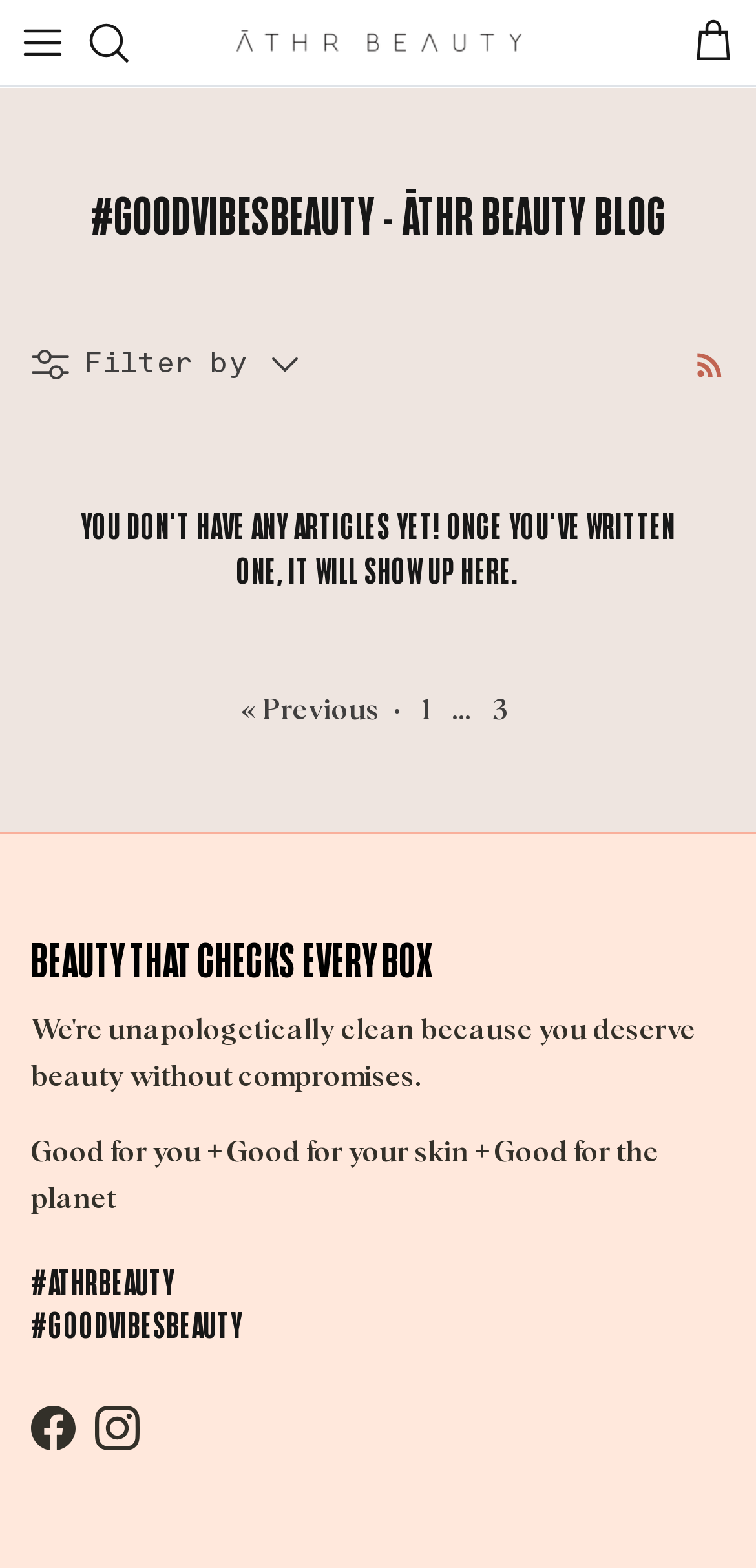Answer the question with a single word or phrase: 
What are the three aspects of beauty mentioned on the webpage?

Good for you, Good for your skin, Good for the planet